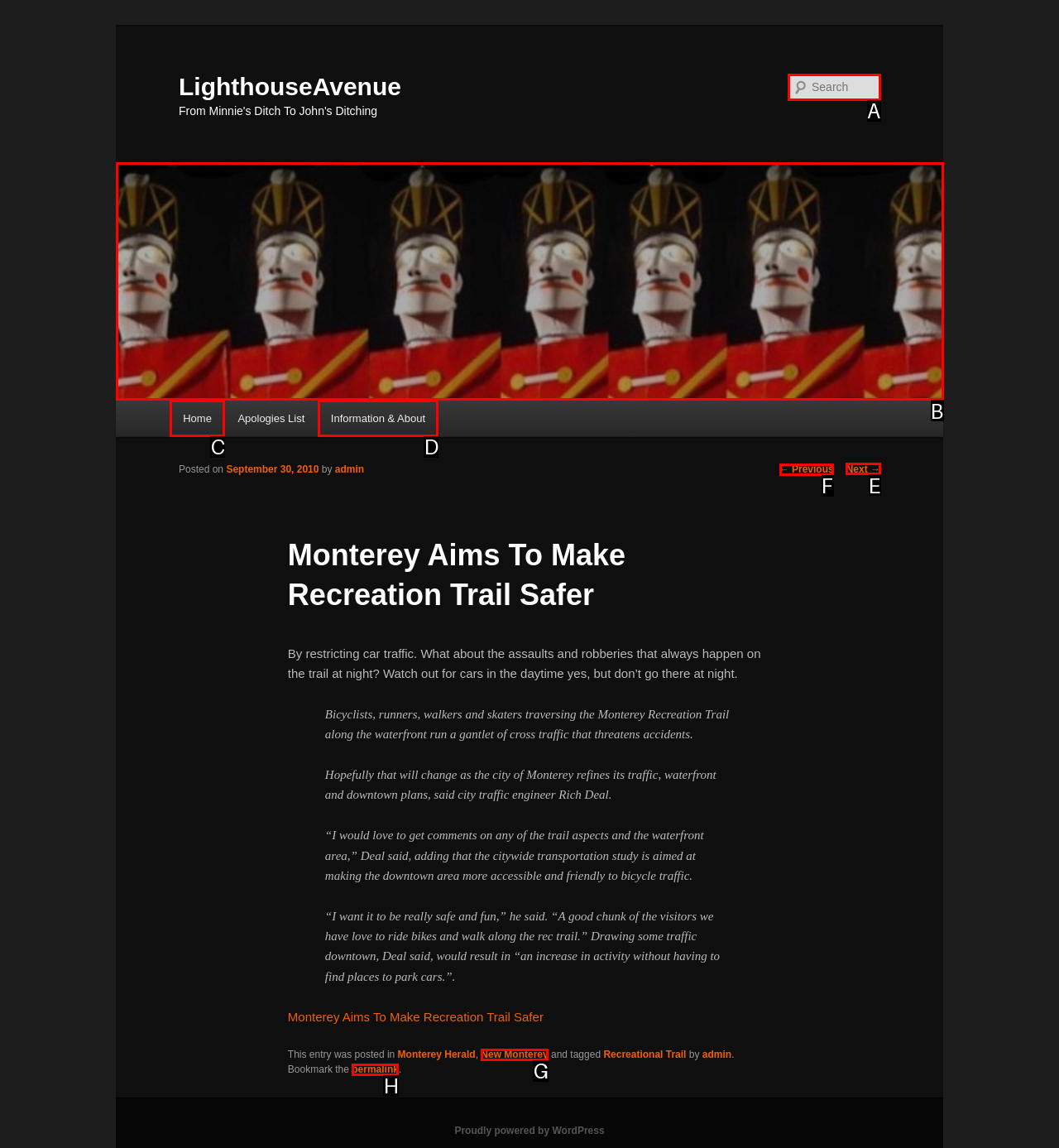Choose the UI element you need to click to carry out the task: Read previous post.
Respond with the corresponding option's letter.

F